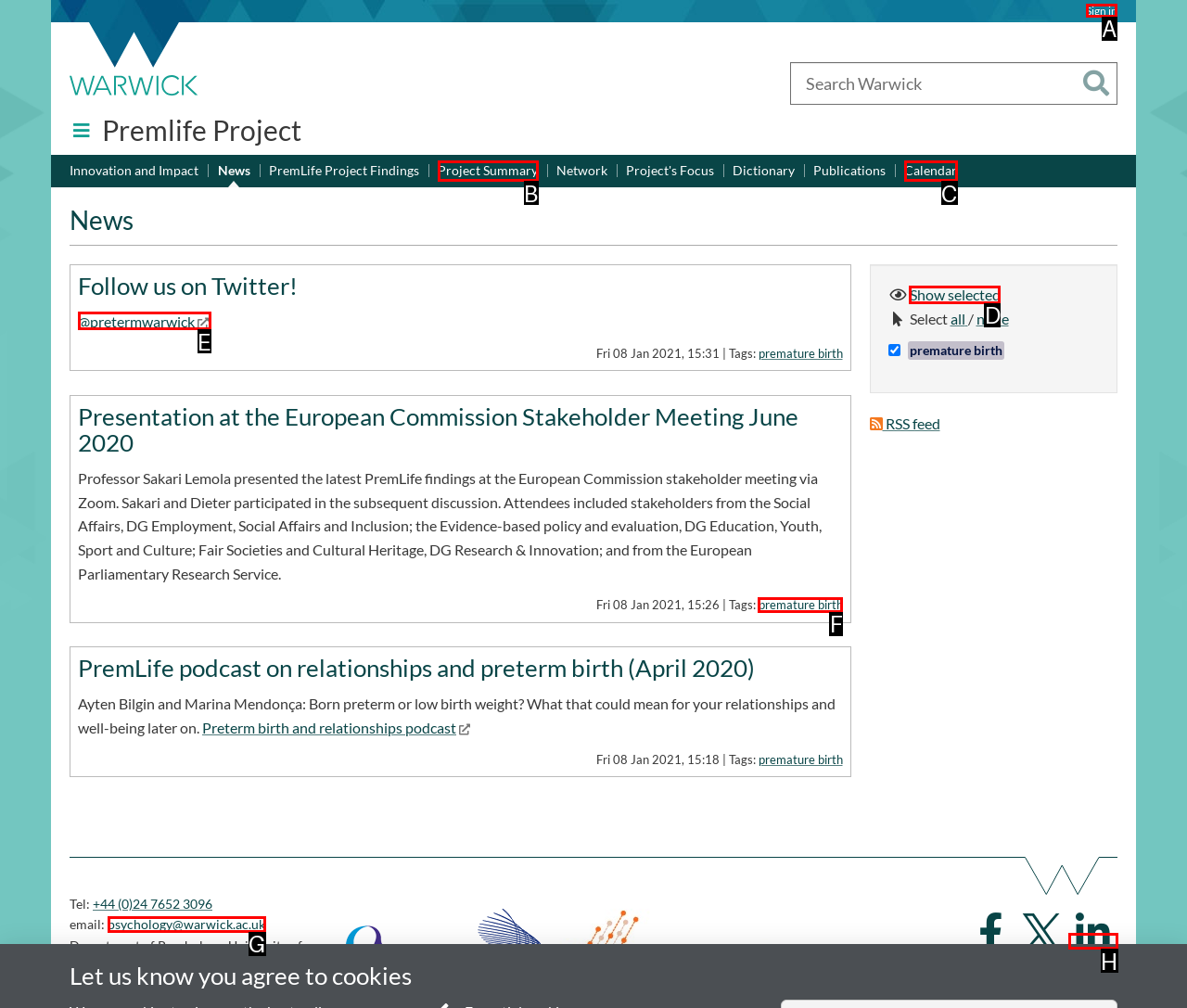Determine which option you need to click to execute the following task: Sign in. Provide your answer as a single letter.

A